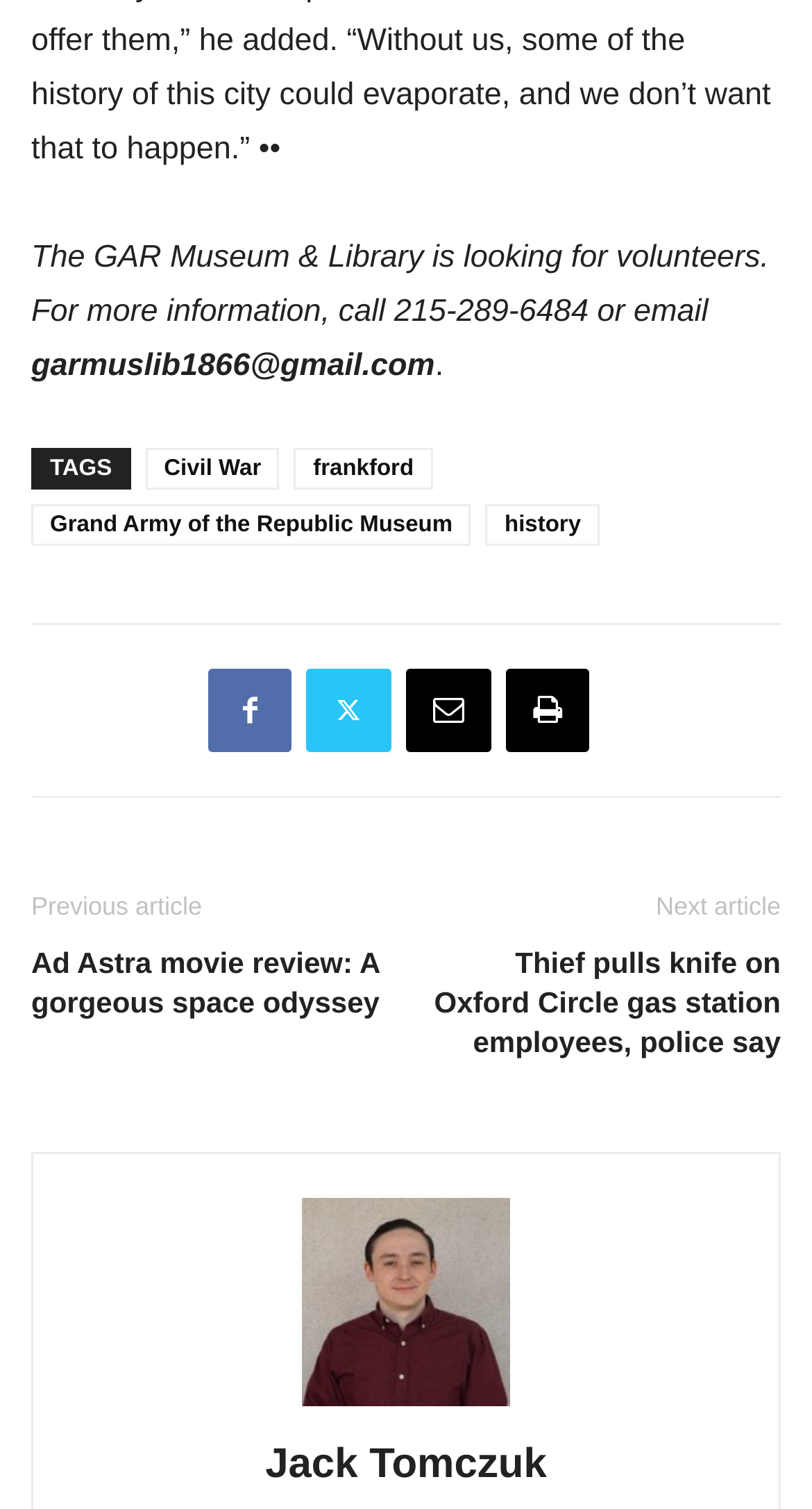Can you give a detailed response to the following question using the information from the image? What is the contact email for the GAR Museum & Library?

The contact email can be found in the top section of the webpage, where it says 'The GAR Museum & Library is looking for volunteers. For more information, call 215-289-6484 or email' followed by the email address.